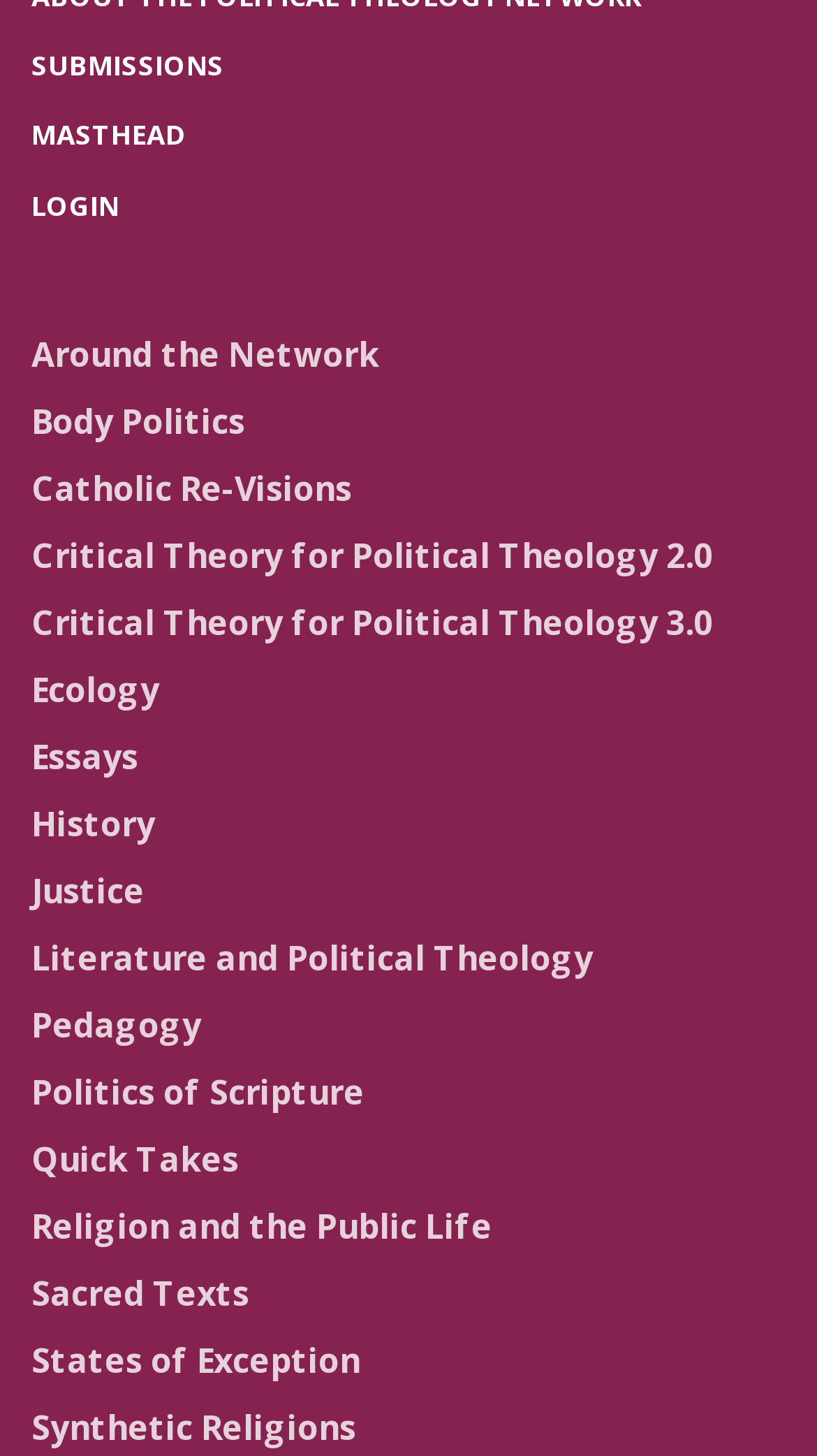What is the category of the link 'Body Politics'?
Using the information from the image, provide a comprehensive answer to the question.

I found the link 'Body Politics' in the top navigation bar, but there is no clear indication of its category or section. It appears to be a standalone link.